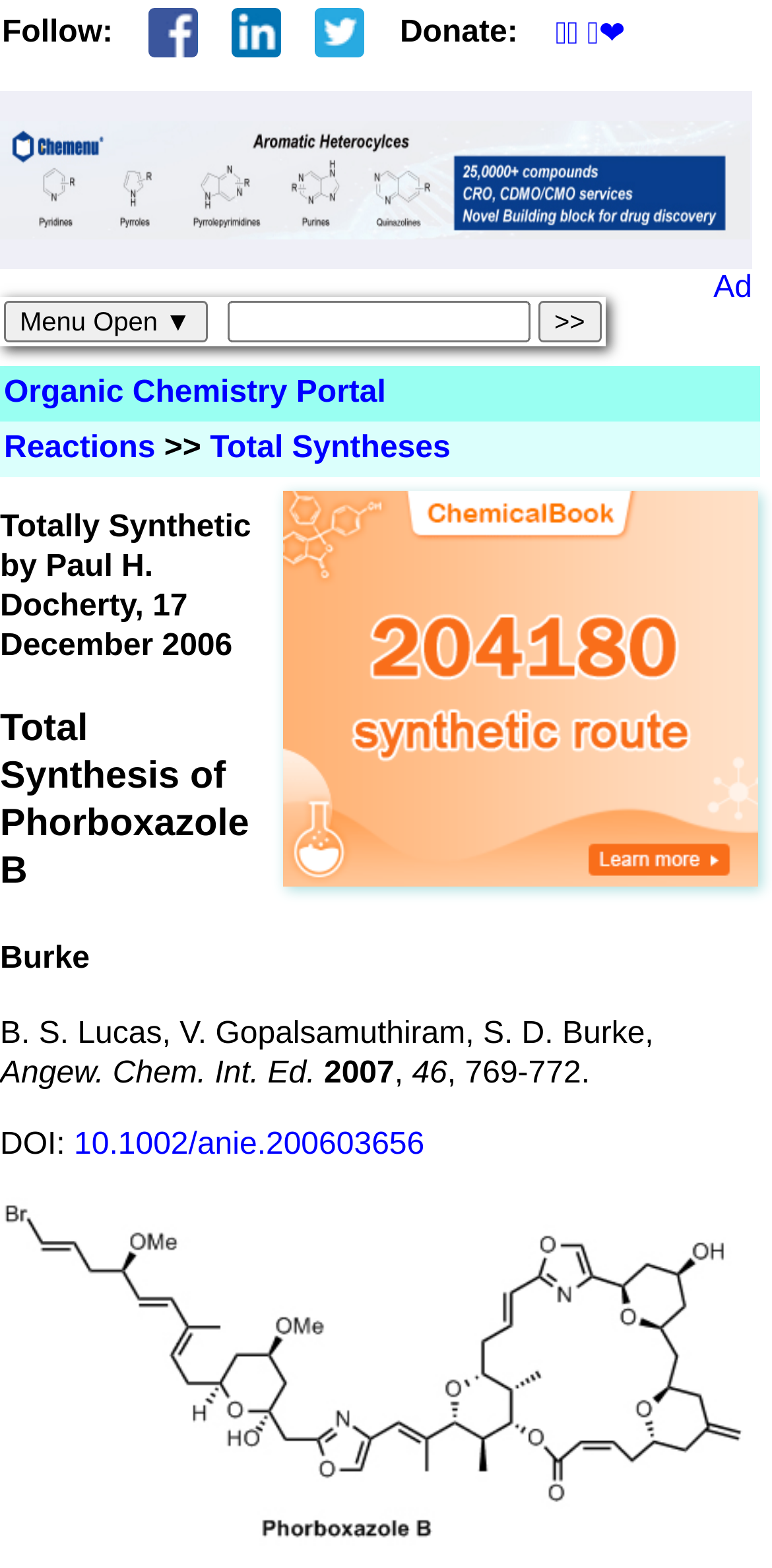Provide the bounding box coordinates for the UI element that is described by this text: "Organic Chemistry Portal". The coordinates should be in the form of four float numbers between 0 and 1: [left, top, right, bottom].

[0.005, 0.24, 0.5, 0.261]